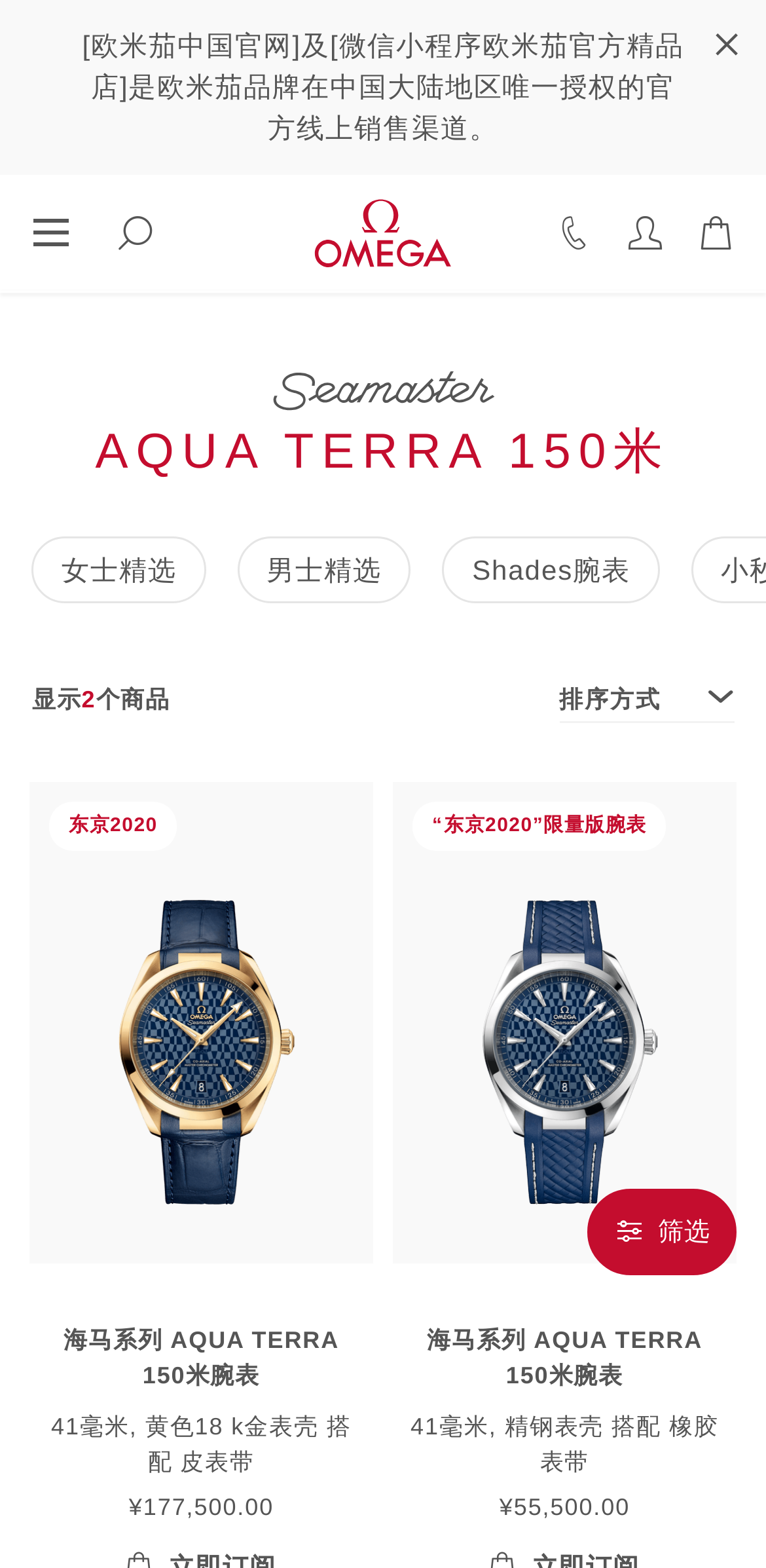What is the price of the first watch shown on this webpage?
Refer to the screenshot and deliver a thorough answer to the question presented.

The price of the first watch shown on this webpage is ¥177,500.00, which can be seen below the image of the watch.